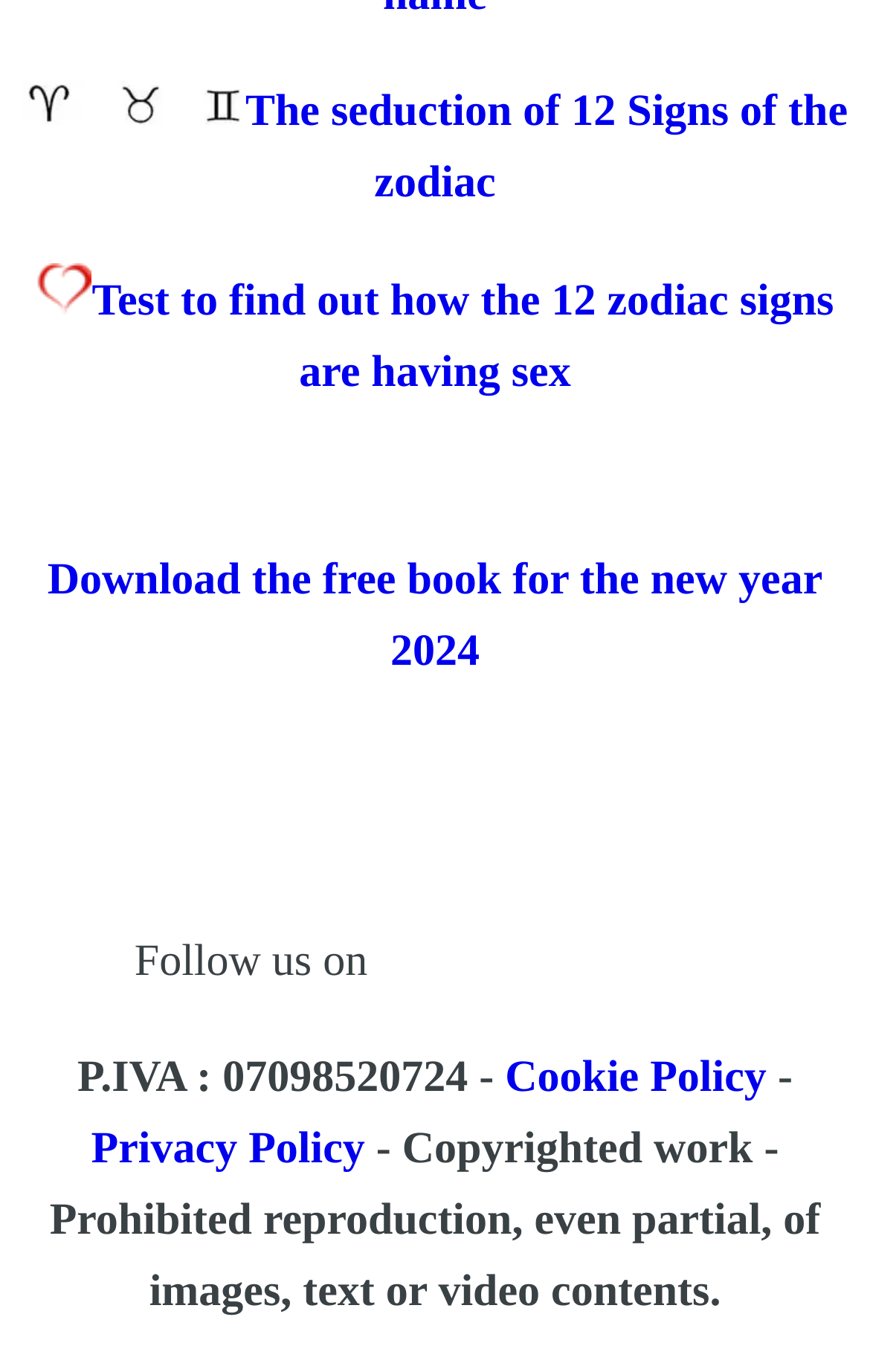Please specify the bounding box coordinates in the format (top-left x, top-left y, bottom-right x, bottom-right y), with all values as floating point numbers between 0 and 1. Identify the bounding box of the UI element described by: Cookie Policy

[0.581, 0.768, 0.881, 0.803]